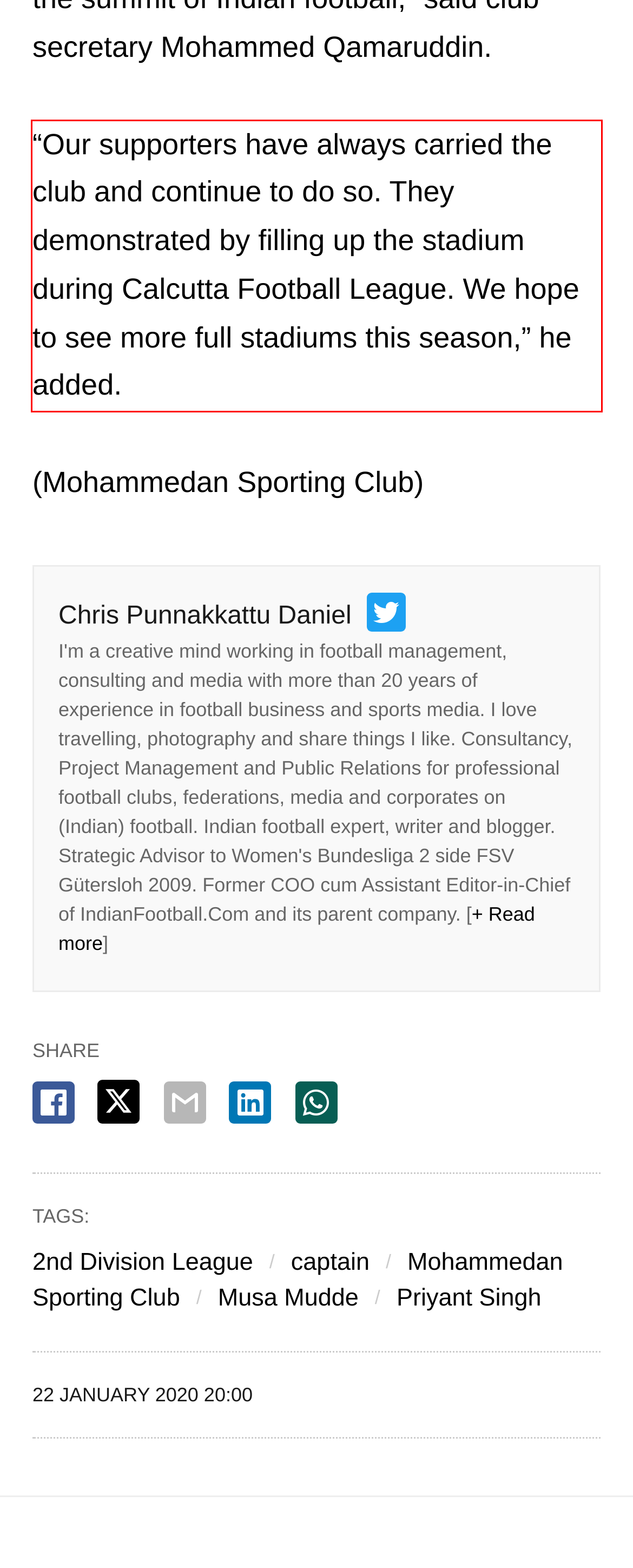You are looking at a screenshot of a webpage with a red rectangle bounding box. Use OCR to identify and extract the text content found inside this red bounding box.

“Our supporters have always carried the club and continue to do so. They demonstrated by filling up the stadium during Calcutta Football League. We hope to see more full stadiums this season,” he added.